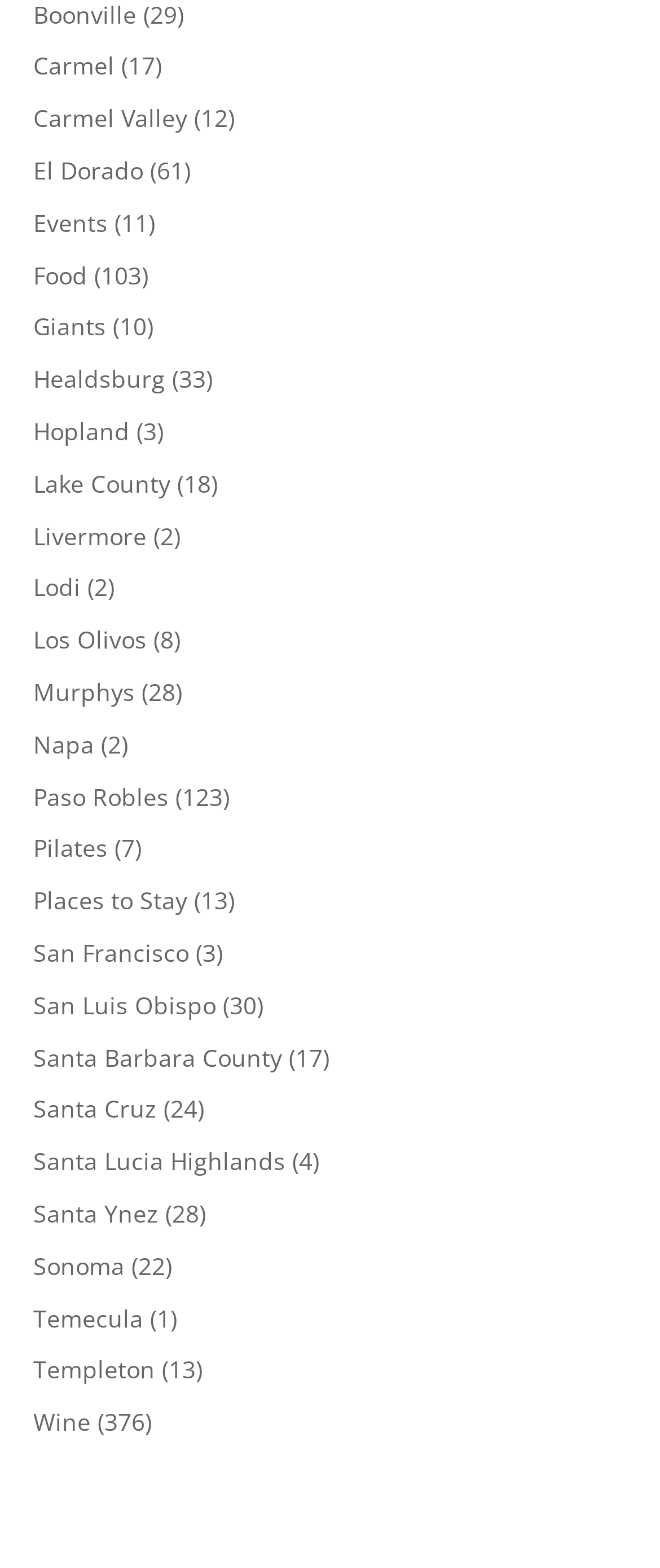Please determine the bounding box coordinates of the element to click in order to execute the following instruction: "Learn about Santa Barbara County". The coordinates should be four float numbers between 0 and 1, specified as [left, top, right, bottom].

[0.05, 0.664, 0.427, 0.684]